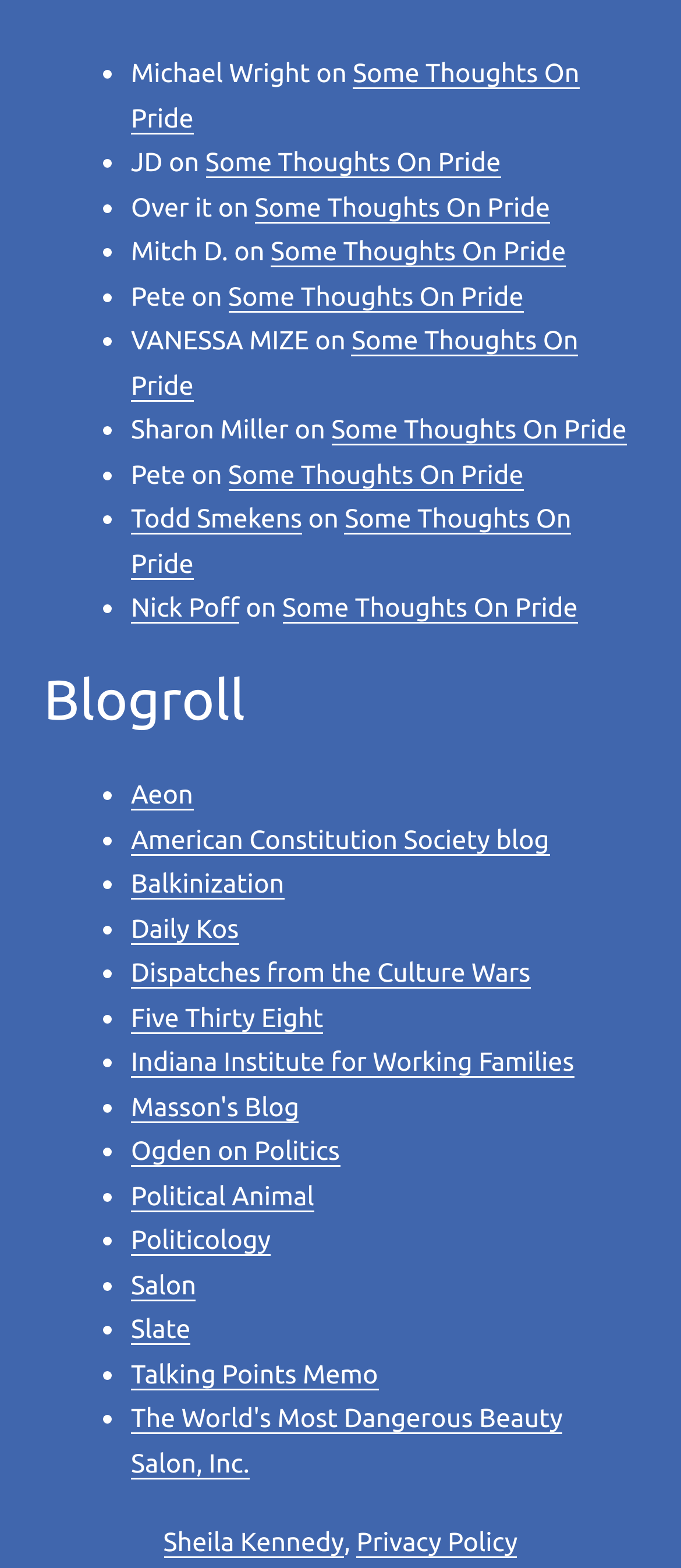Respond to the question below with a single word or phrase:
Who is the author of the blog?

Sheila Kennedy